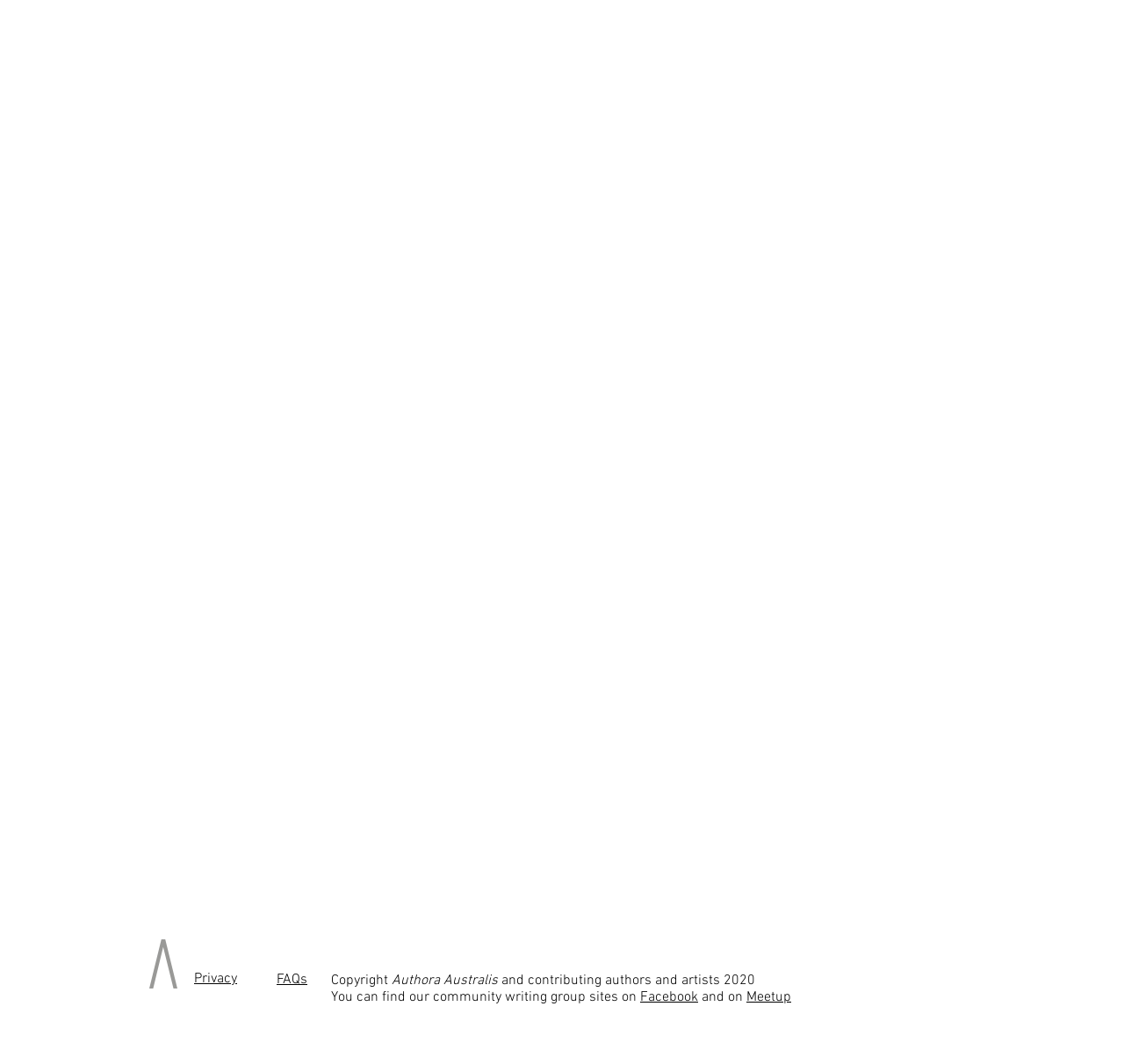Using the provided description Sign up, find the bounding box coordinates for the UI element. Provide the coordinates in (top-left x, top-left y, bottom-right x, bottom-right y) format, ensuring all values are between 0 and 1.

None